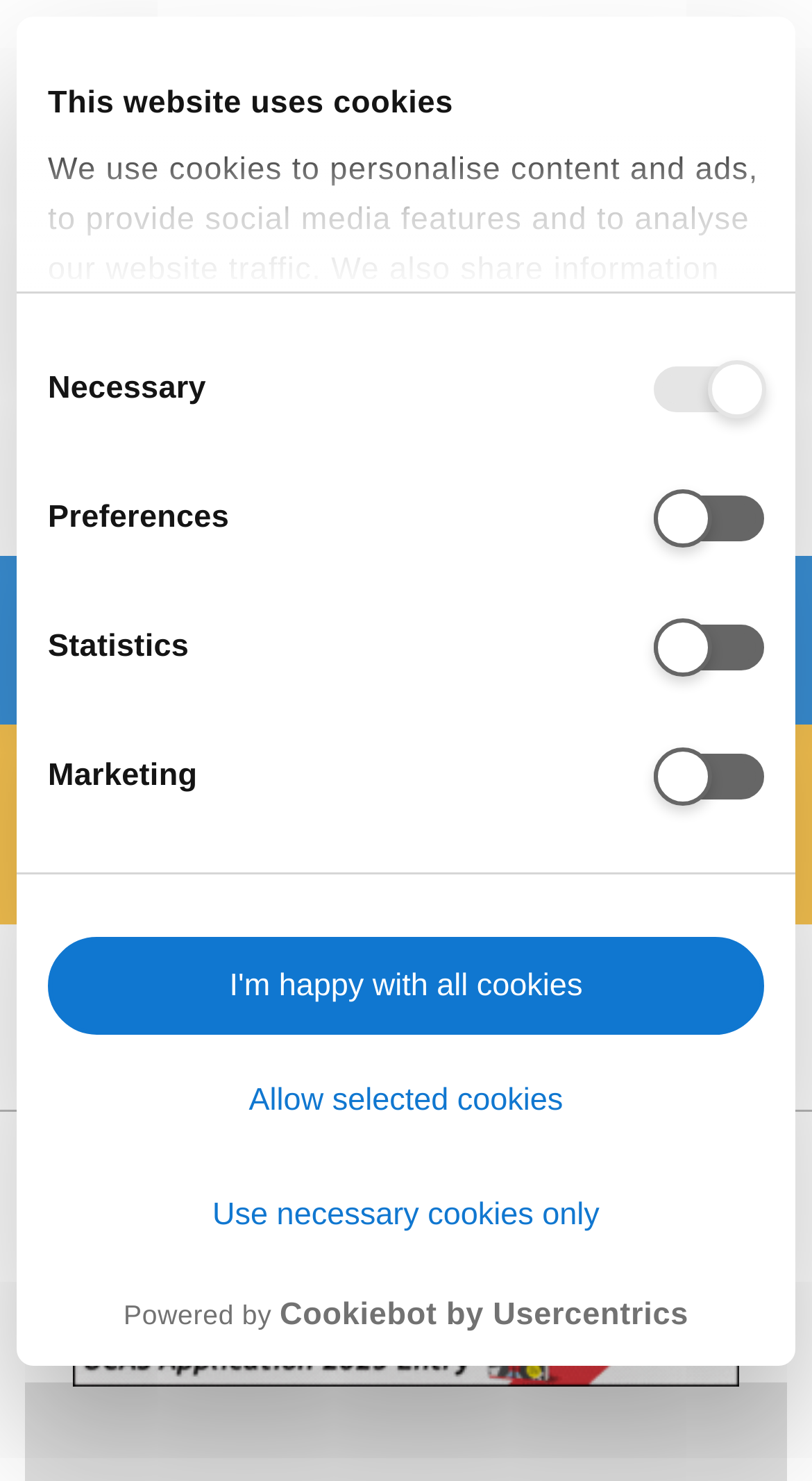Please determine the bounding box coordinates of the element to click on in order to accomplish the following task: "Toggle menu". Ensure the coordinates are four float numbers ranging from 0 to 1, i.e., [left, top, right, bottom].

[0.051, 0.022, 0.121, 0.058]